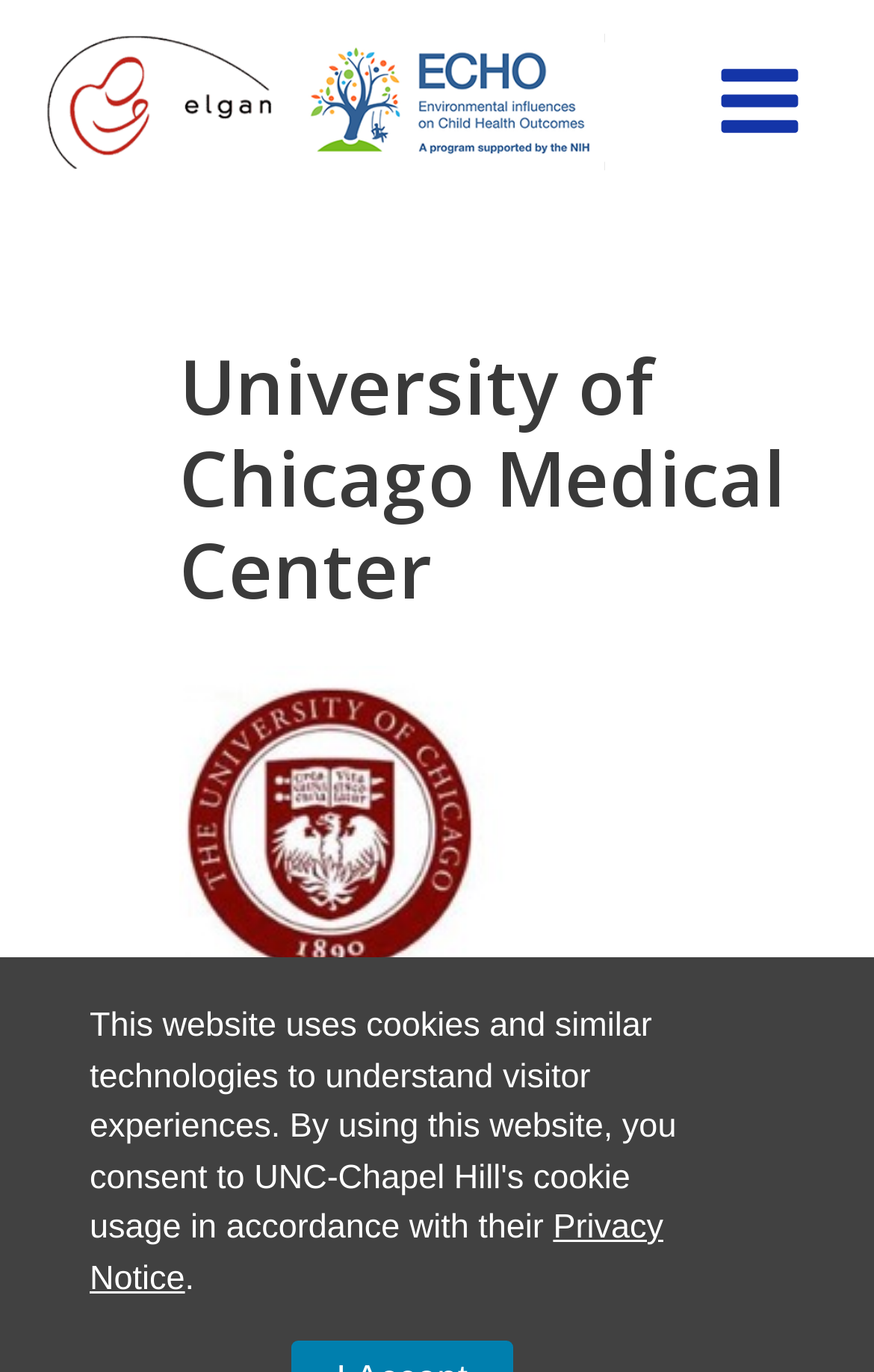Please locate and retrieve the main header text of the webpage.

University of Chicago Medical Center